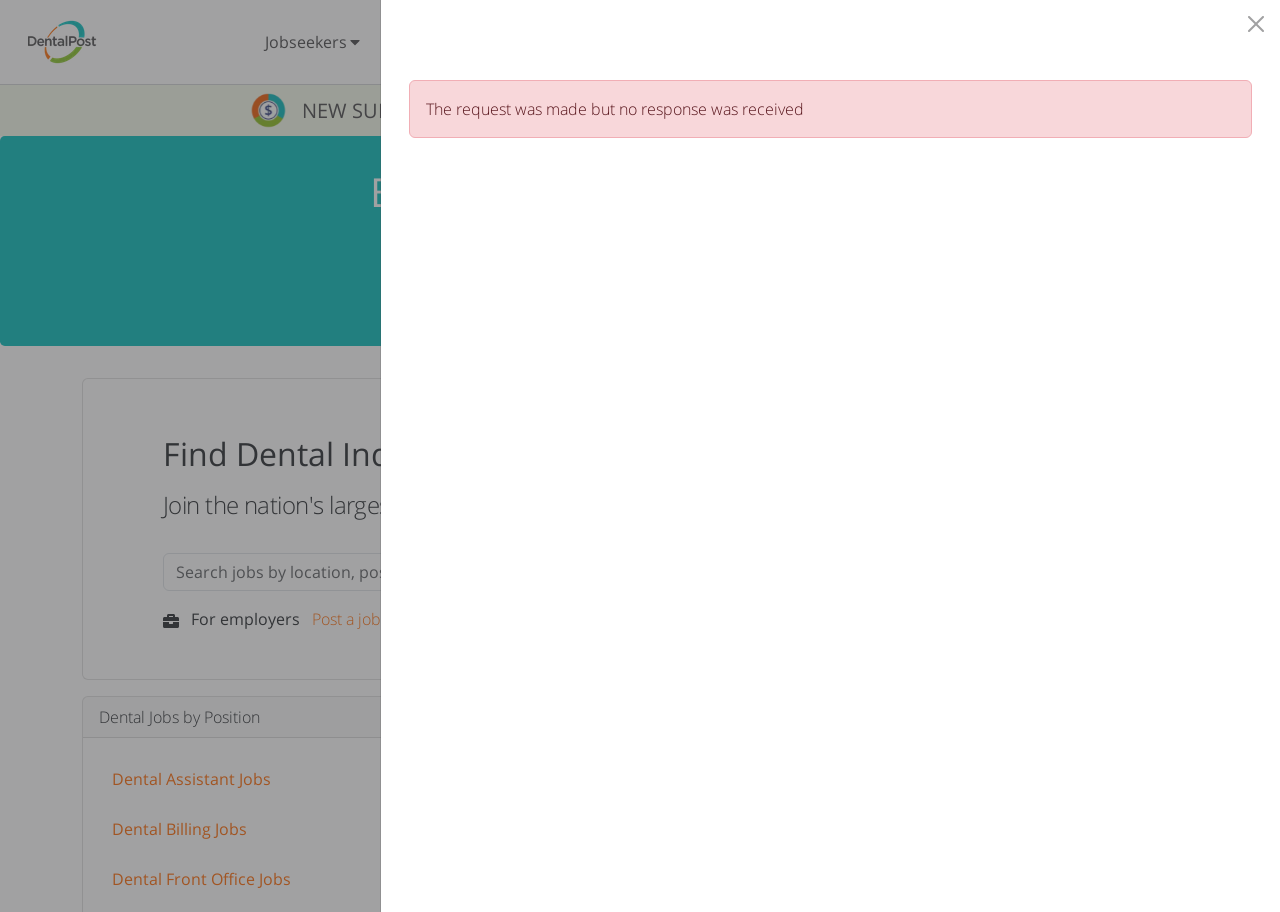Can you show the bounding box coordinates of the region to click on to complete the task described in the instruction: "Post a job"?

[0.244, 0.667, 0.298, 0.691]